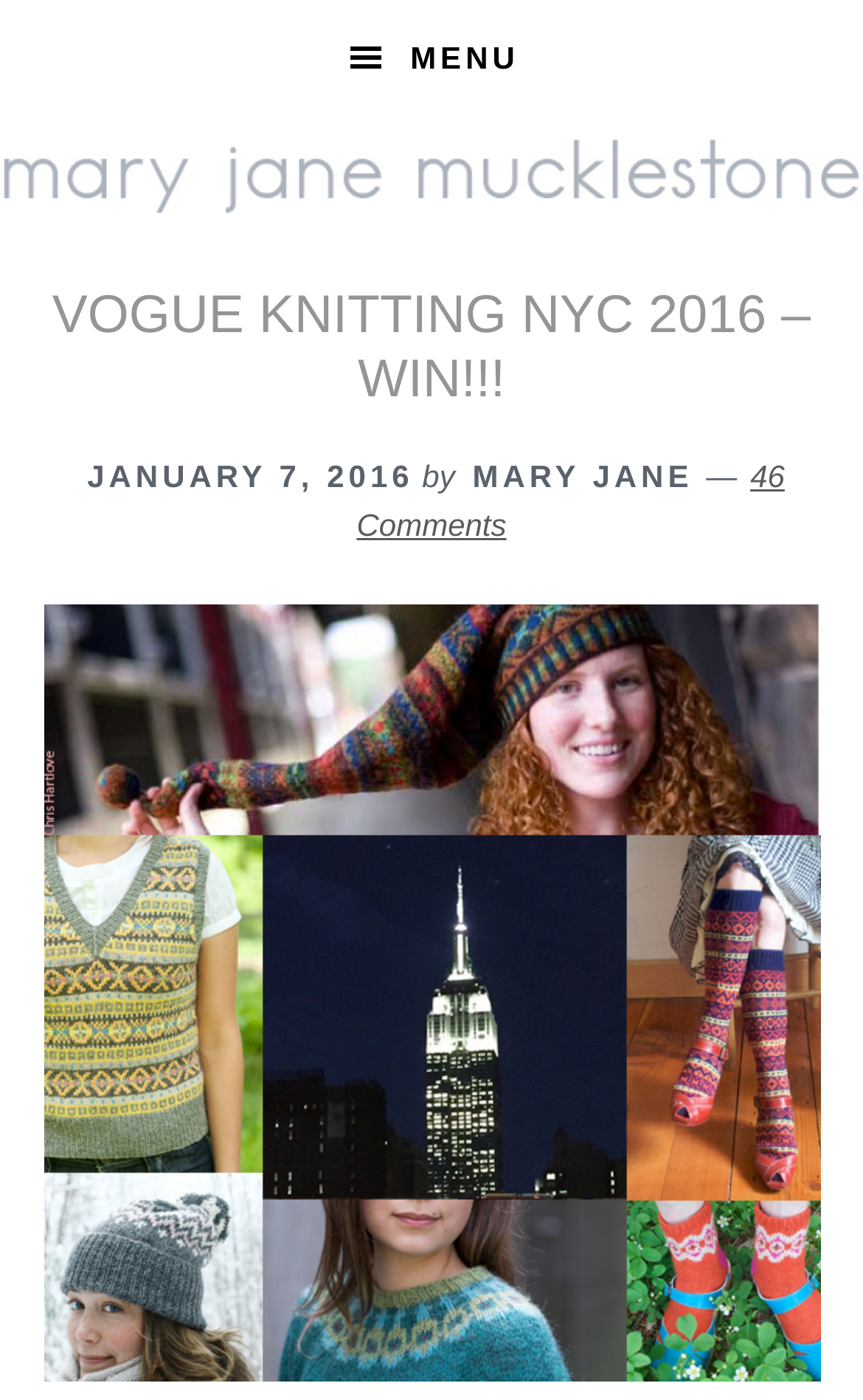Respond to the question below with a single word or phrase: How many comments are there on this article?

46